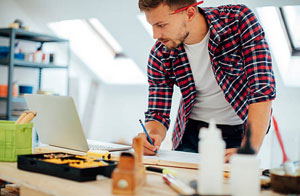What is surrounding the young man?
Please provide an in-depth and detailed response to the question.

The image shows that the young man is surrounded by various tools and a toolbox filled with instruments, which highlights the creative and practical environment of a workshop, indicating that he is likely a handyman.